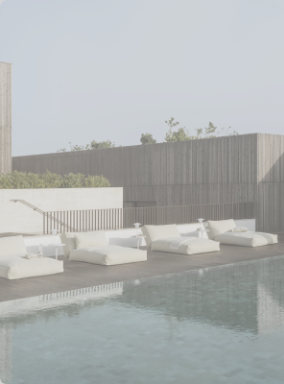Answer this question using a single word or a brief phrase:
What is the ambiance of the scene?

Peaceful